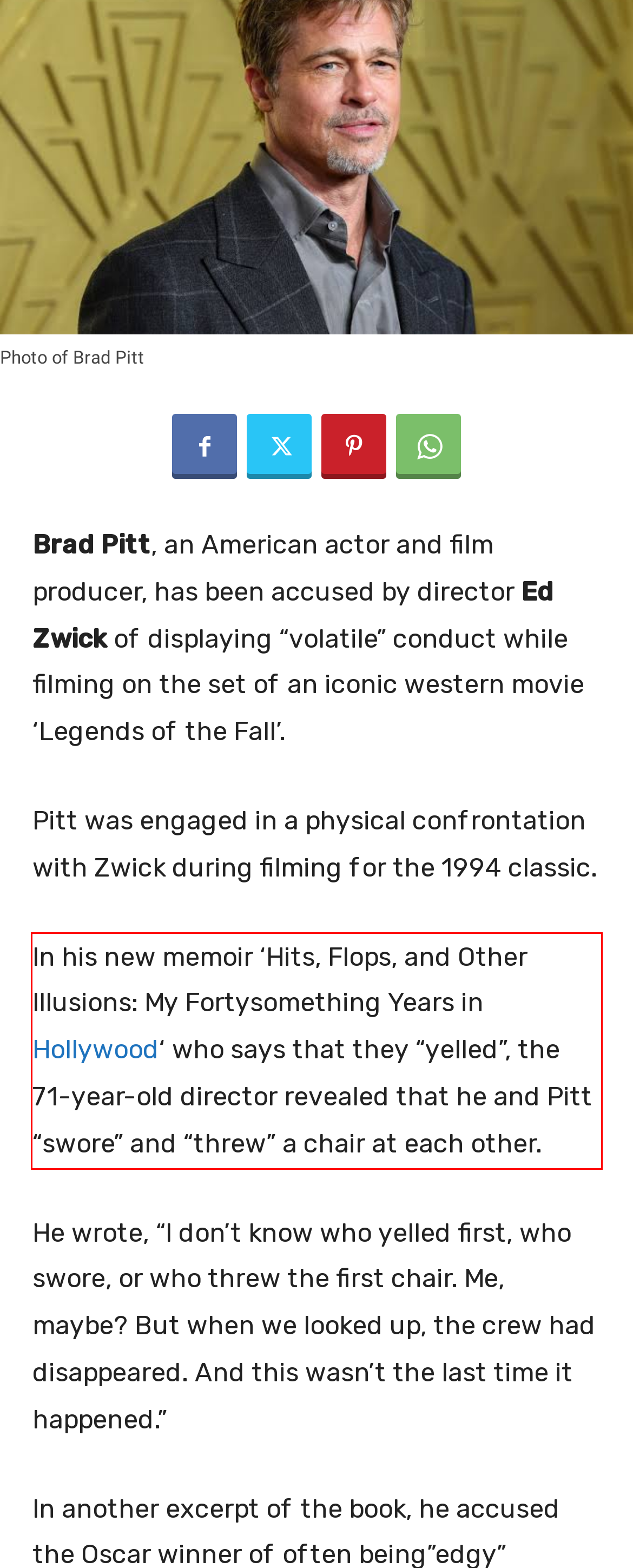Examine the webpage screenshot, find the red bounding box, and extract the text content within this marked area.

In his new memoir ‘Hits, Flops, and Other Illusions: My Fortysomething Years in Hollywood‘ who says that they “yelled”, the 71-year-old director revealed that he and Pitt “swore” and “threw” a chair at each other.